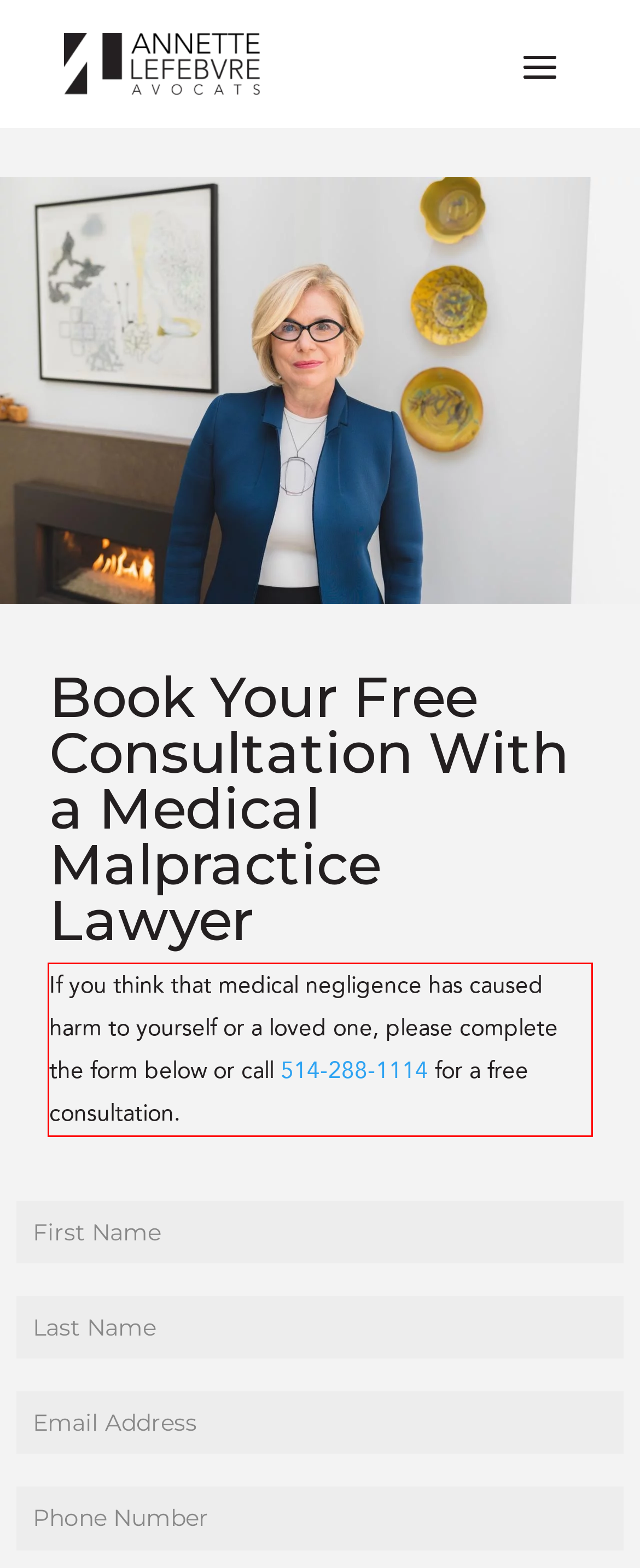In the screenshot of the webpage, find the red bounding box and perform OCR to obtain the text content restricted within this red bounding box.

If you think that medical negligence has caused harm to yourself or a loved one, please complete the form below or call 514-288-1114 for a free consultation.